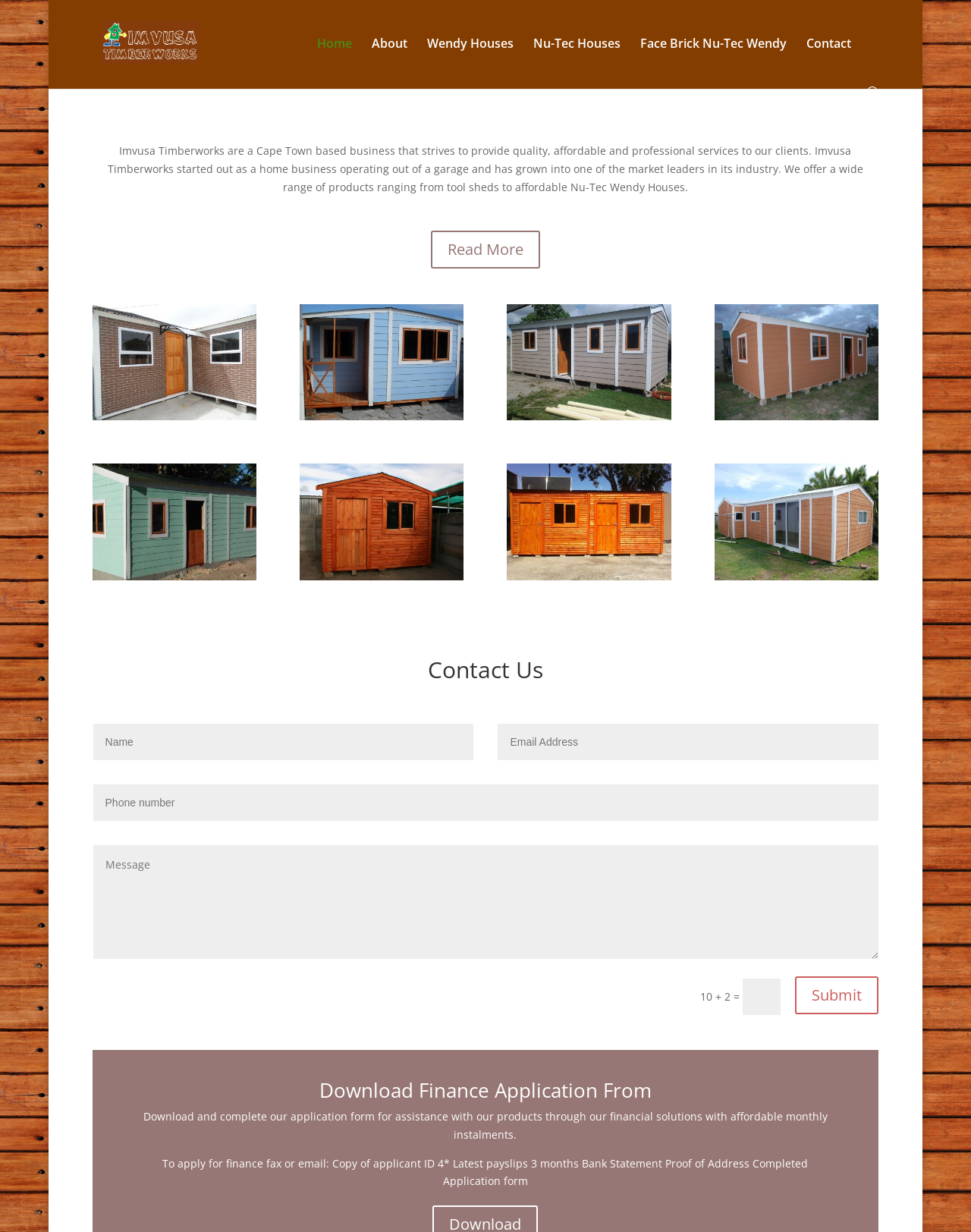What is the purpose of the 'Download Finance Application Form' section?
Kindly offer a comprehensive and detailed response to the question.

The section 'Download Finance Application Form' provides a description stating that users can download and complete the application form to apply for finance with affordable monthly instalments. It also lists the required documents to be faxed or emailed, including a copy of the applicant's ID, latest payslips, bank statement, and proof of address.